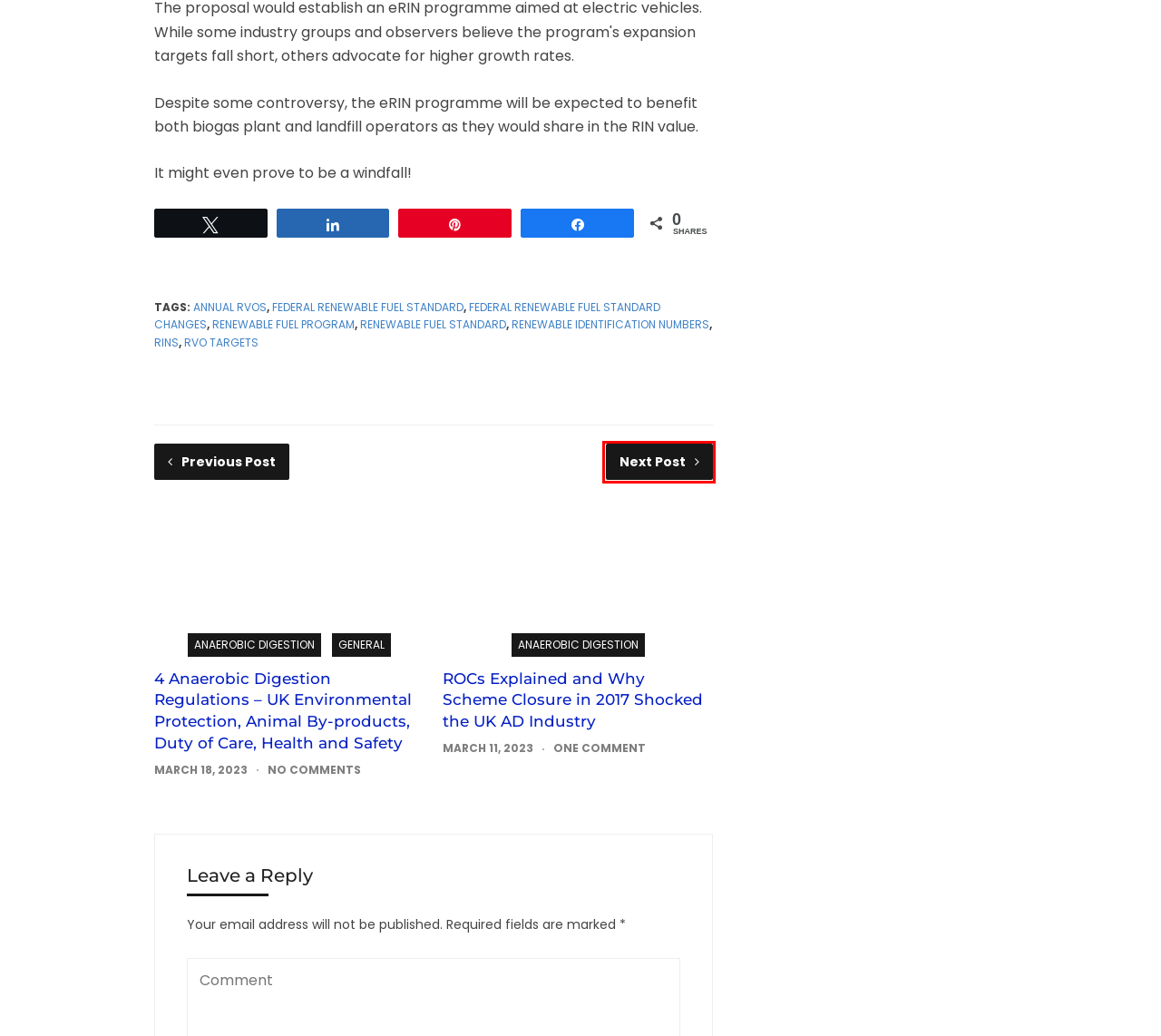You are presented with a screenshot of a webpage that includes a red bounding box around an element. Determine which webpage description best matches the page that results from clicking the element within the red bounding box. Here are the candidates:
A. General Archives - The Anaerobic Digestion & Biogas Blog
B. ROCs Explained and Why Scheme Closure in 2017 Shocked
C. renewable identification numbers Archives - The Anaerobic Digestion & Biogas Blog
D. RINs Archives - The Anaerobic Digestion & Biogas Blog
E. Renewable Fuel Program Archives - The Anaerobic Digestion & Biogas Blog
F. Federal Renewable Fuel Standard Changes Archives - The Anaerobic Digestion & Biogas Blog
G. Renewable Fuel Standard Archives - The Anaerobic Digestion & Biogas Blog
H. Anaerobic Digestion Regulations - UK Environmental

B